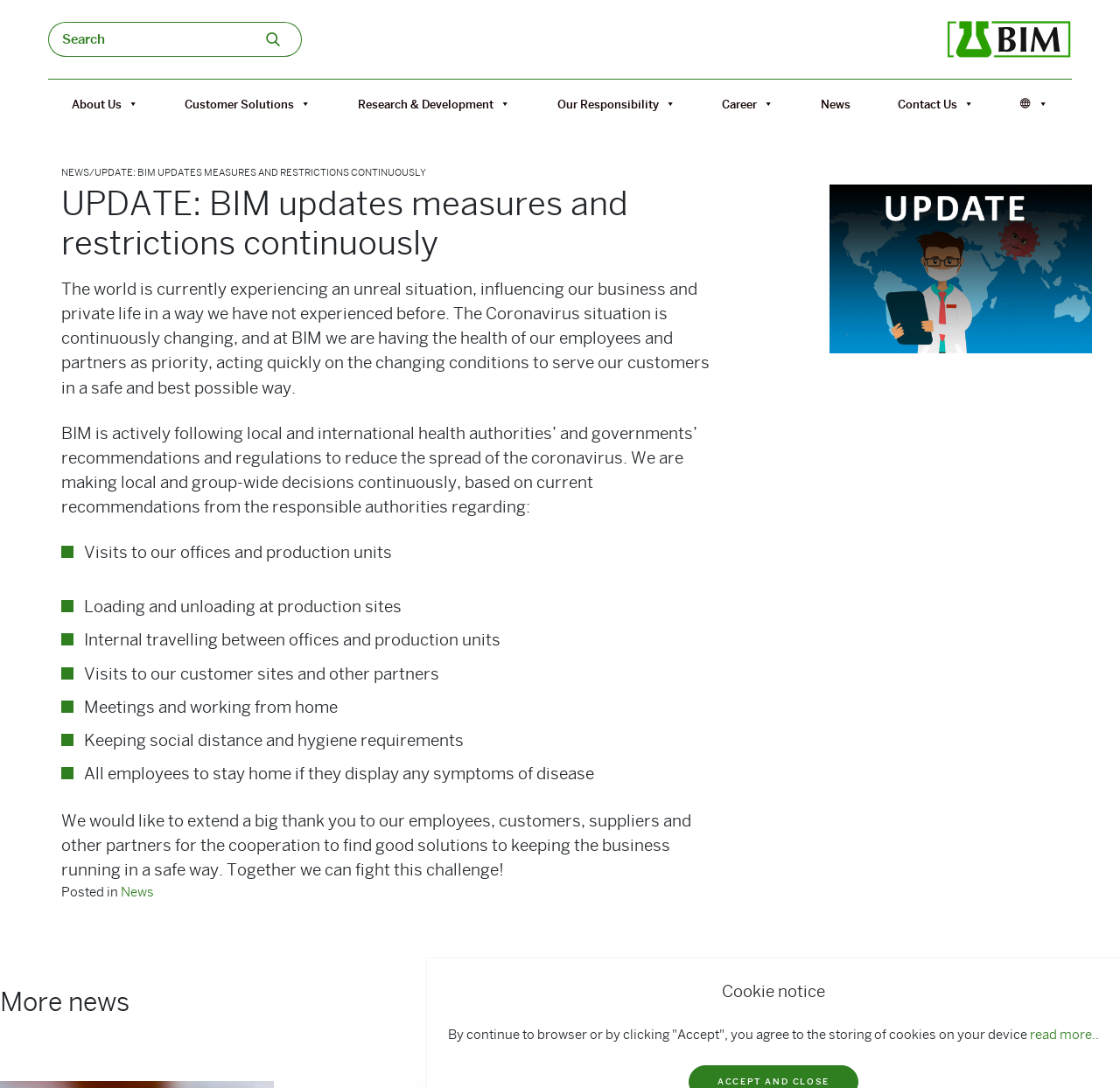What is the purpose of the search bar?
Based on the image, give a concise answer in the form of a single word or short phrase.

To search the website